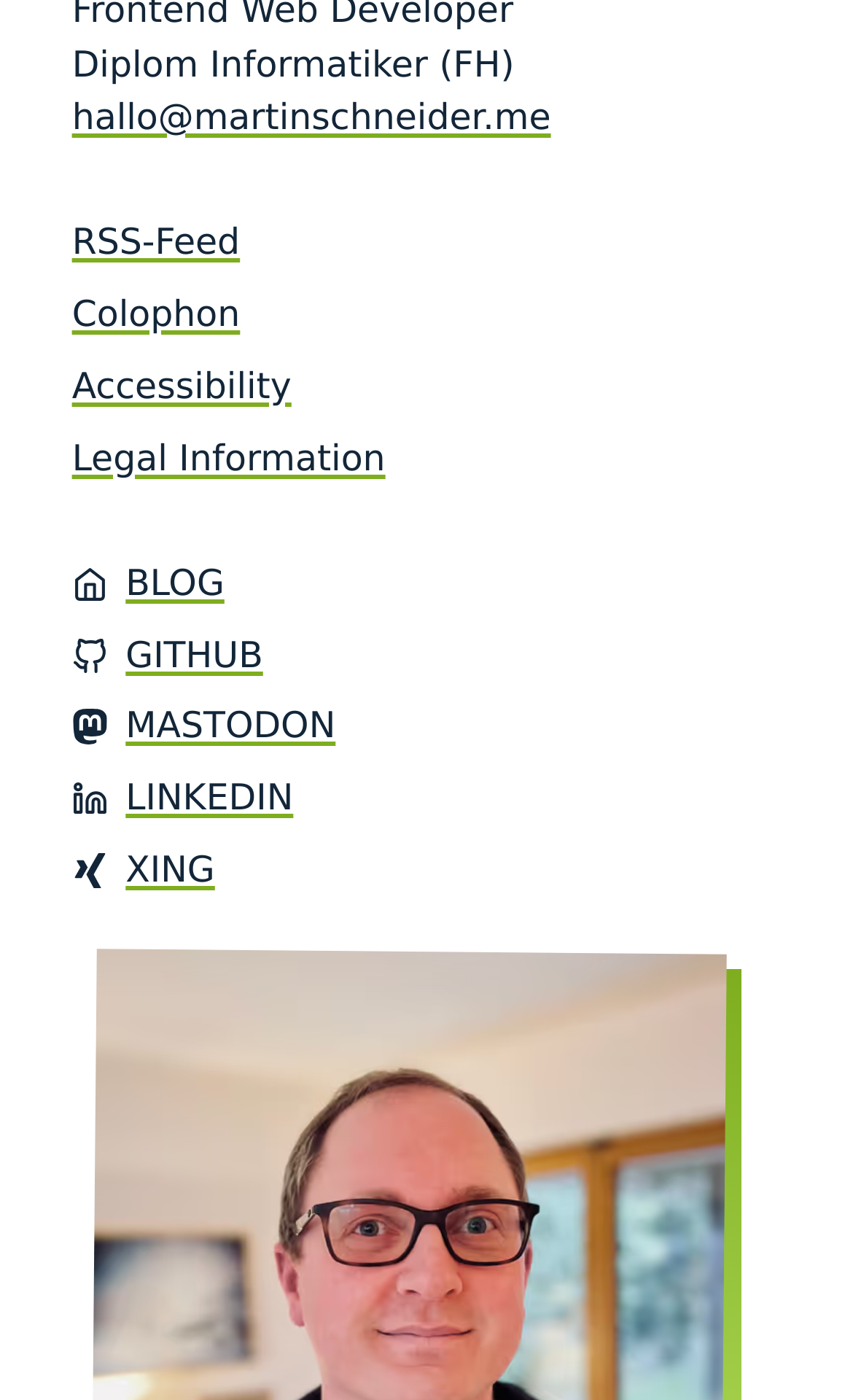Find the bounding box of the web element that fits this description: "Legal Information".

[0.084, 0.312, 0.452, 0.341]